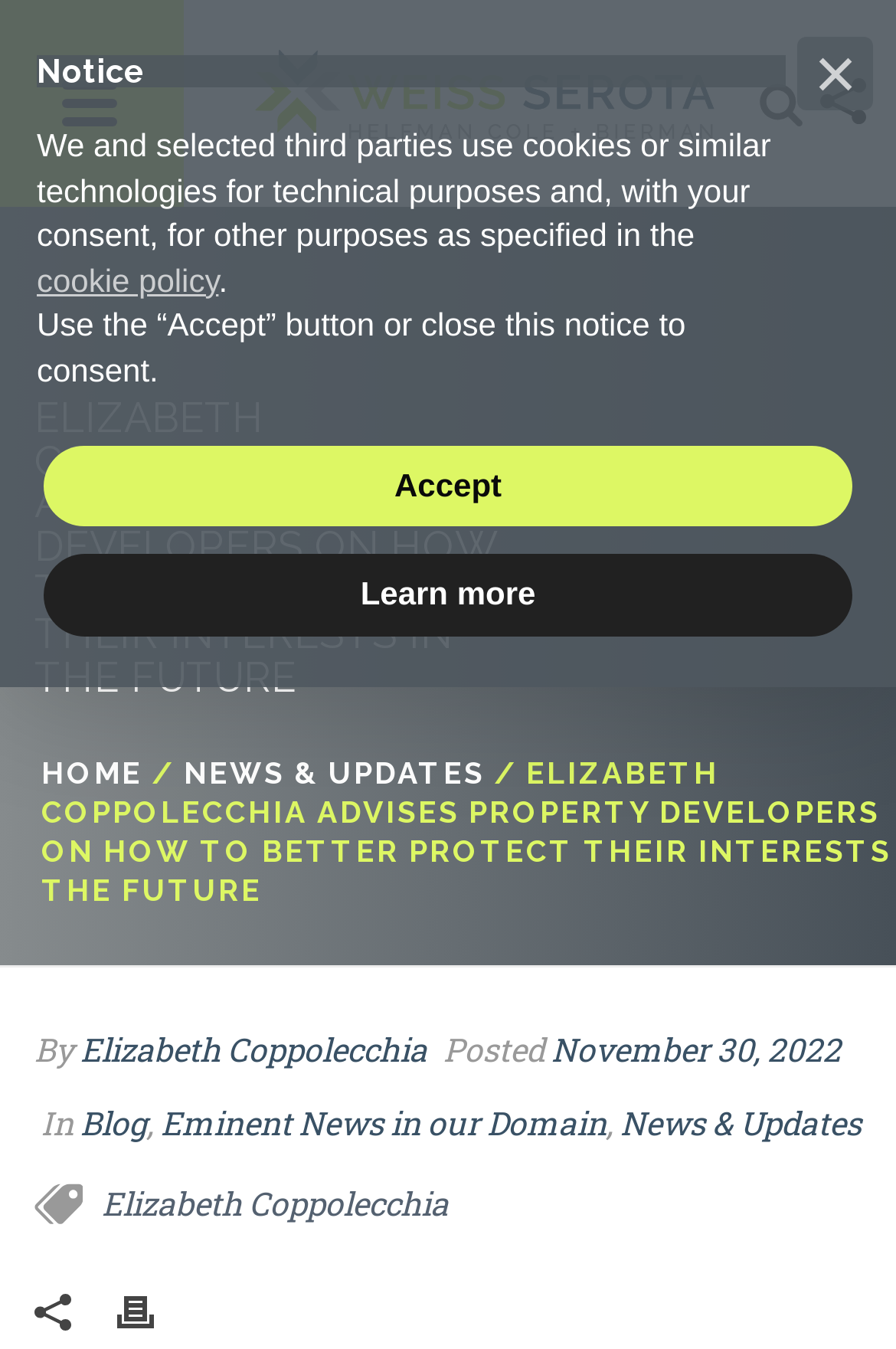Find the bounding box coordinates of the clickable region needed to perform the following instruction: "Learn more about the website". The coordinates should be provided as four float numbers between 0 and 1, i.e., [left, top, right, bottom].

[0.049, 0.411, 0.951, 0.471]